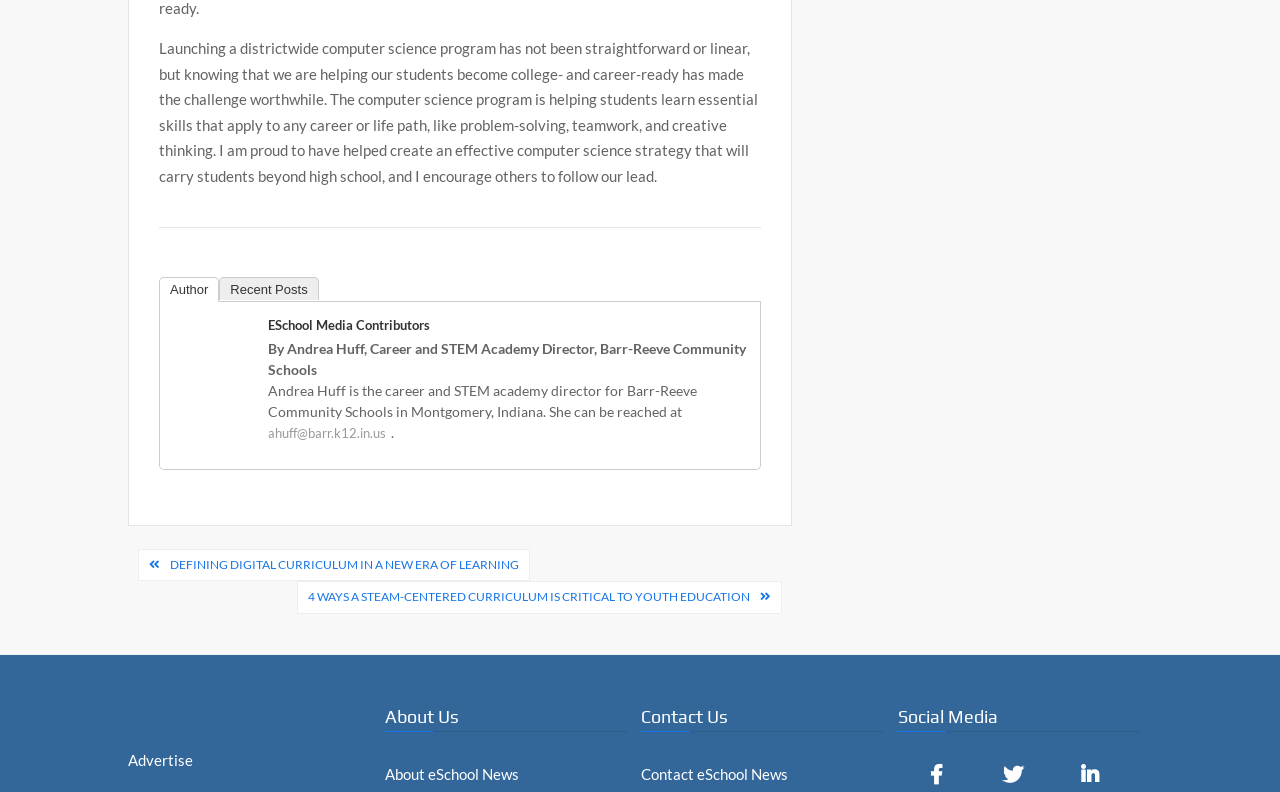Find the bounding box coordinates for the area that should be clicked to accomplish the instruction: "View recent posts".

[0.171, 0.35, 0.249, 0.379]